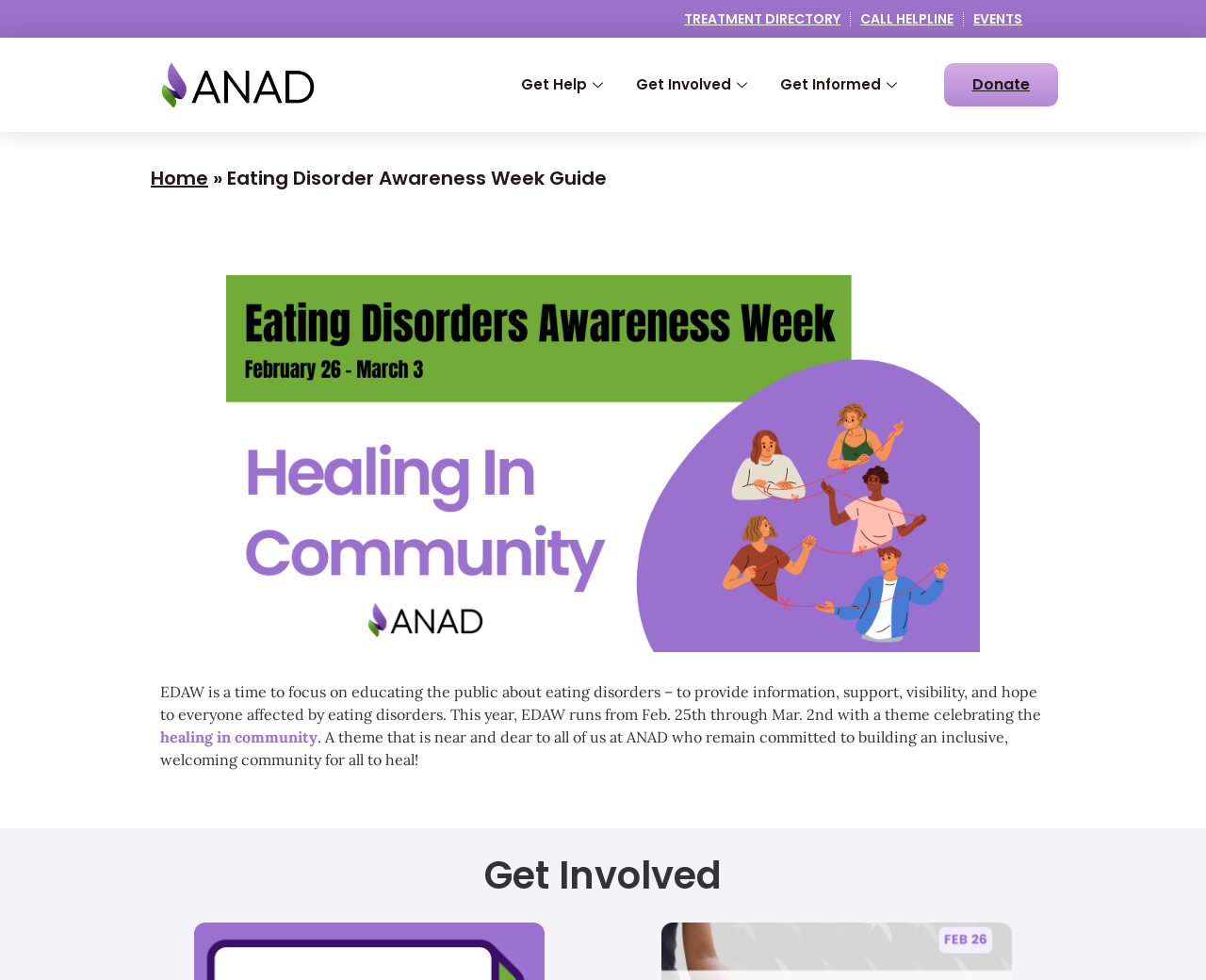Based on the element description, predict the bounding box coordinates (top-left x, top-left y, bottom-right x, bottom-right y) for the UI element in the screenshot: Get Involved

[0.515, 0.048, 0.635, 0.125]